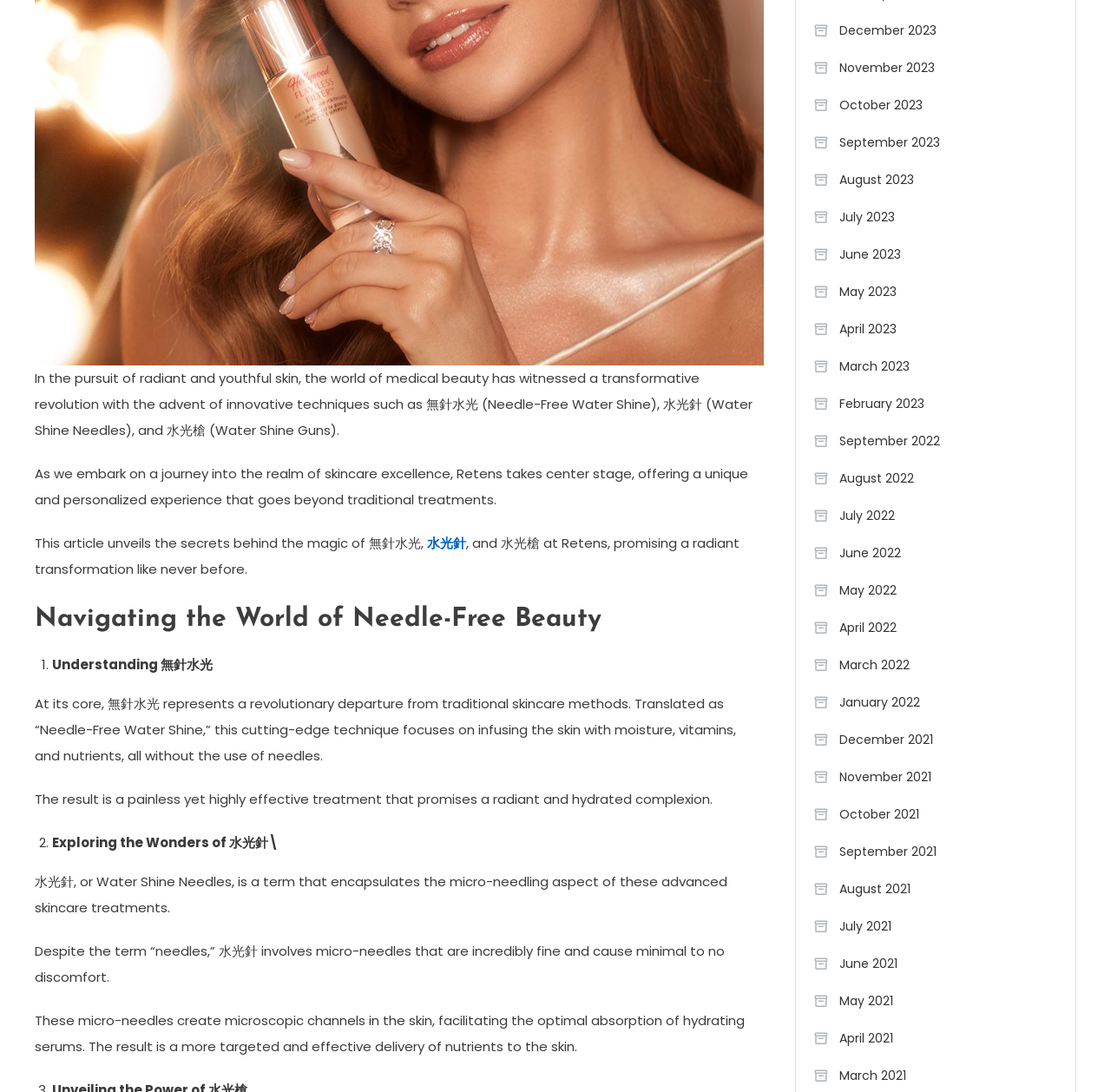How many articles are listed in the archive section?
Please provide a single word or phrase as your answer based on the screenshot.

31